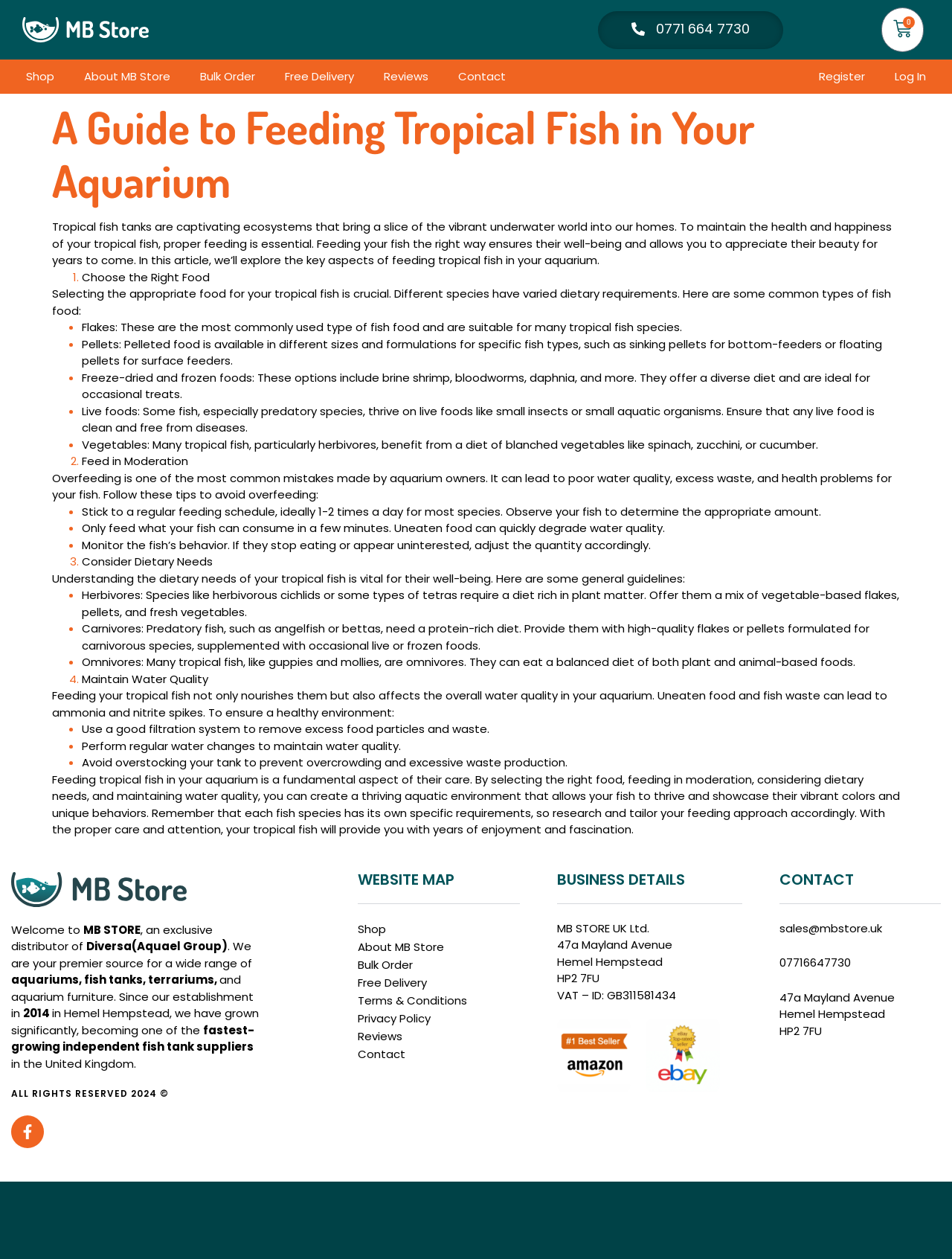Please specify the bounding box coordinates of the clickable section necessary to execute the following command: "Click the 'Shop' link".

[0.012, 0.047, 0.073, 0.074]